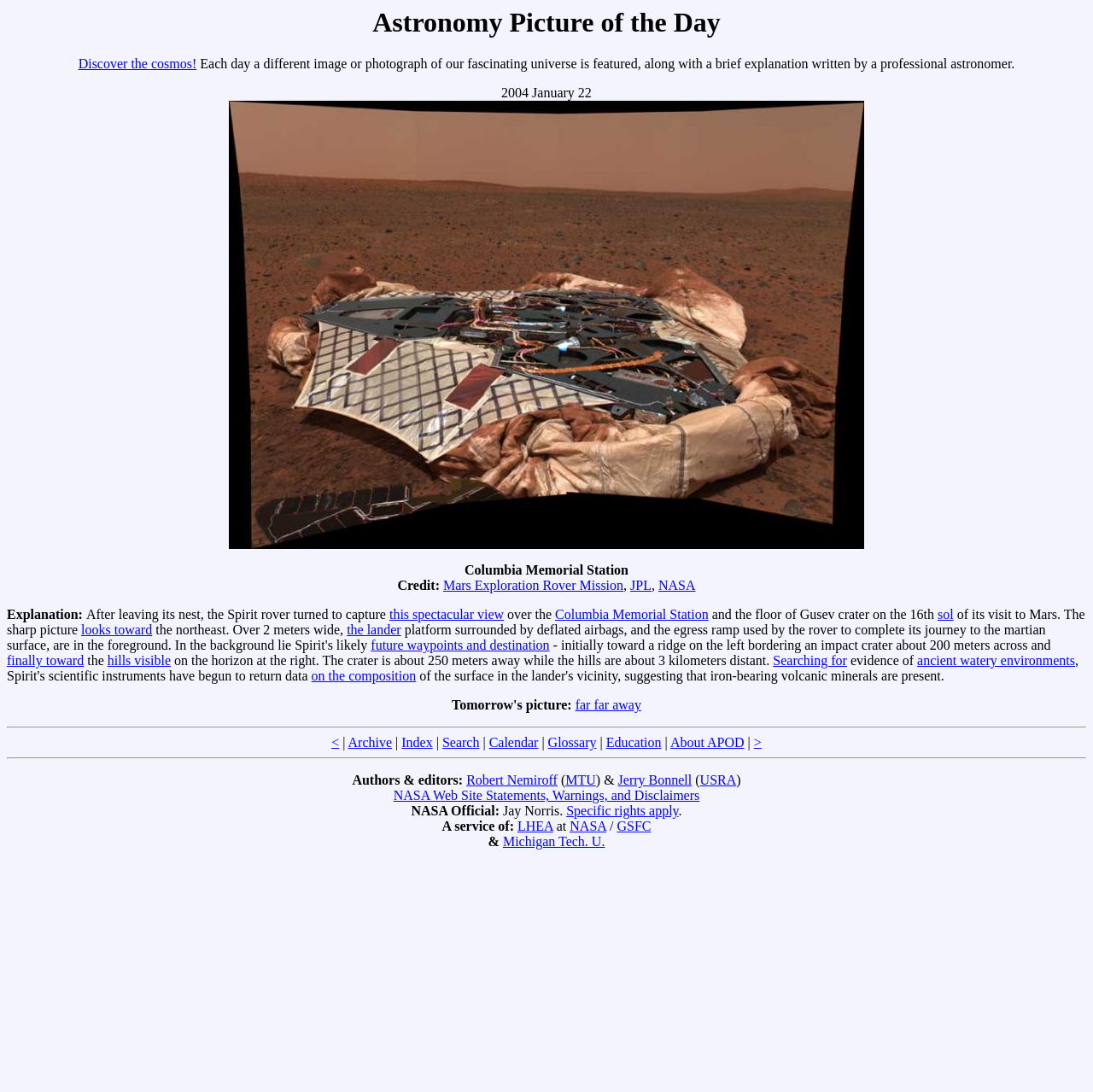Provide the bounding box coordinates for the area that should be clicked to complete the instruction: "Visit the About APOD page".

[0.613, 0.674, 0.681, 0.687]